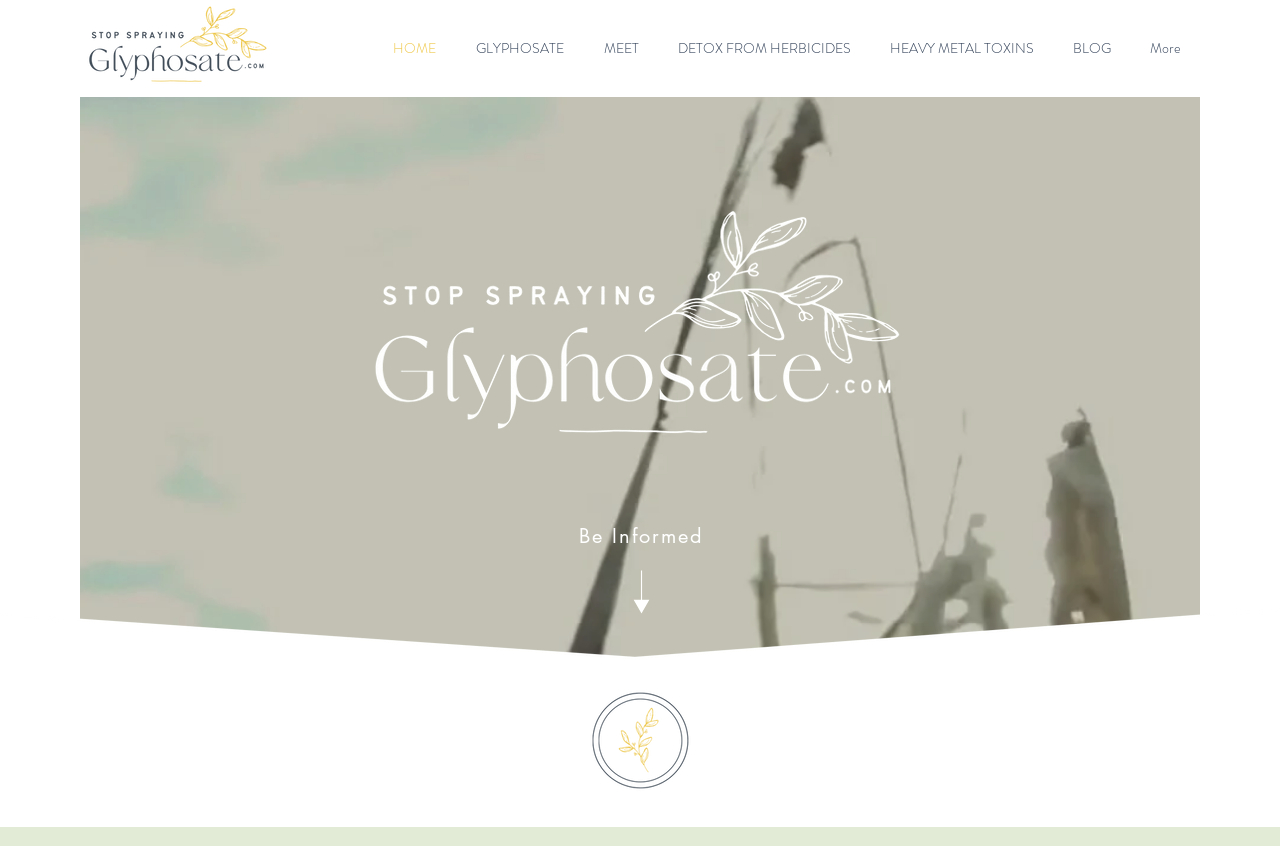What is the main topic of this website?
Answer the question using a single word or phrase, according to the image.

Glyphosate